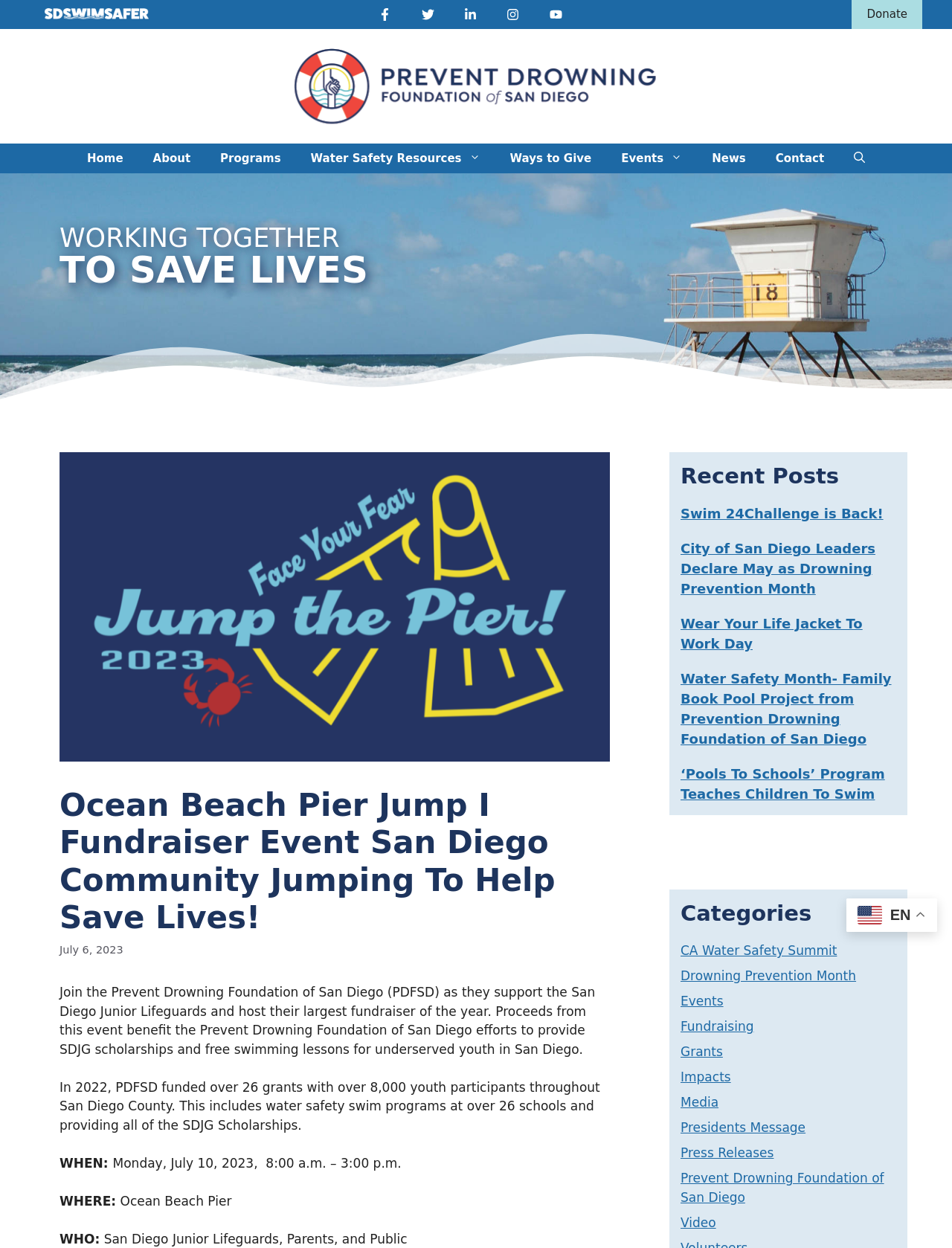Explain the webpage in detail, including its primary components.

The webpage is about the Prevent Drowning Foundation of San Diego (PDFSD) and their largest fundraiser of the year, the Ocean Beach Pier Jump event. At the top of the page, there is a banner with the site's logo and a navigation menu with links to different sections of the website, including Home, About, Programs, and Events.

Below the navigation menu, there is a large heading that reads "WORKING TOGETHER TO SAVE LIVES" in bold font. Underneath this heading, there is a smaller heading that reads "Ocean Beach Pier Jump I Fundraiser Event San Diego Community Jumping To Help Save Lives!".

To the left of the headings, there is an image of the "2023 jump the pier logo". Below the headings, there is a paragraph of text that describes the event and its purpose, which is to support the San Diego Junior Lifeguards and provide scholarships and free swimming lessons to underserved youth in San Diego.

Further down the page, there are several sections of text that provide more information about the event, including the date, time, and location. There are also several links to other pages on the website, including a link to donate to the cause.

On the right-hand side of the page, there is a complementary section that lists recent posts, including news articles and events related to the Prevent Drowning Foundation of San Diego. There are also links to categories, such as CA Water Safety Summit, Drowning Prevention Month, and Fundraising.

At the very bottom of the page, there is a small image of the American flag and the text "EN", indicating that the website is available in English.